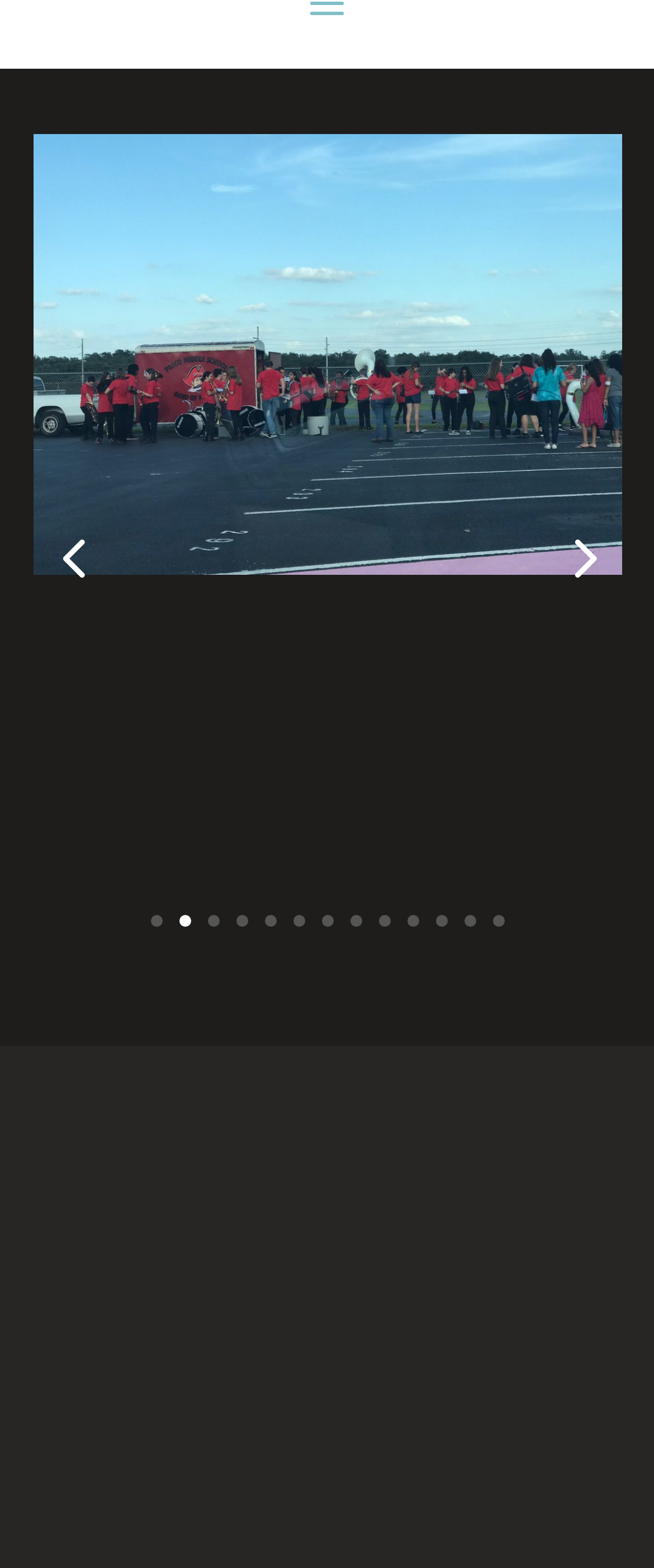Extract the bounding box coordinates for the UI element described as: "12".

[0.709, 0.583, 0.727, 0.591]